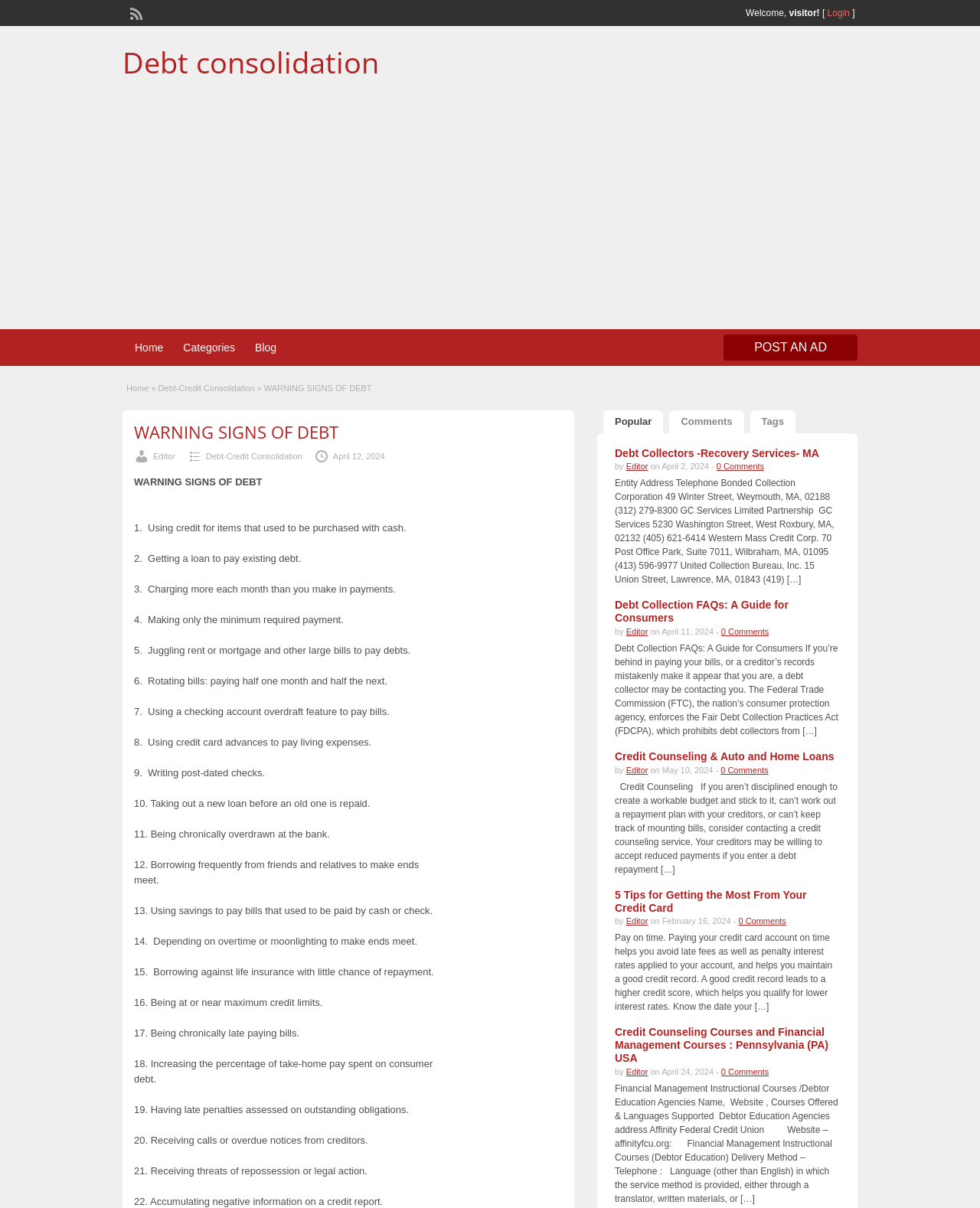Predict the bounding box of the UI element based on this description: "Blog".

[0.252, 0.279, 0.29, 0.296]